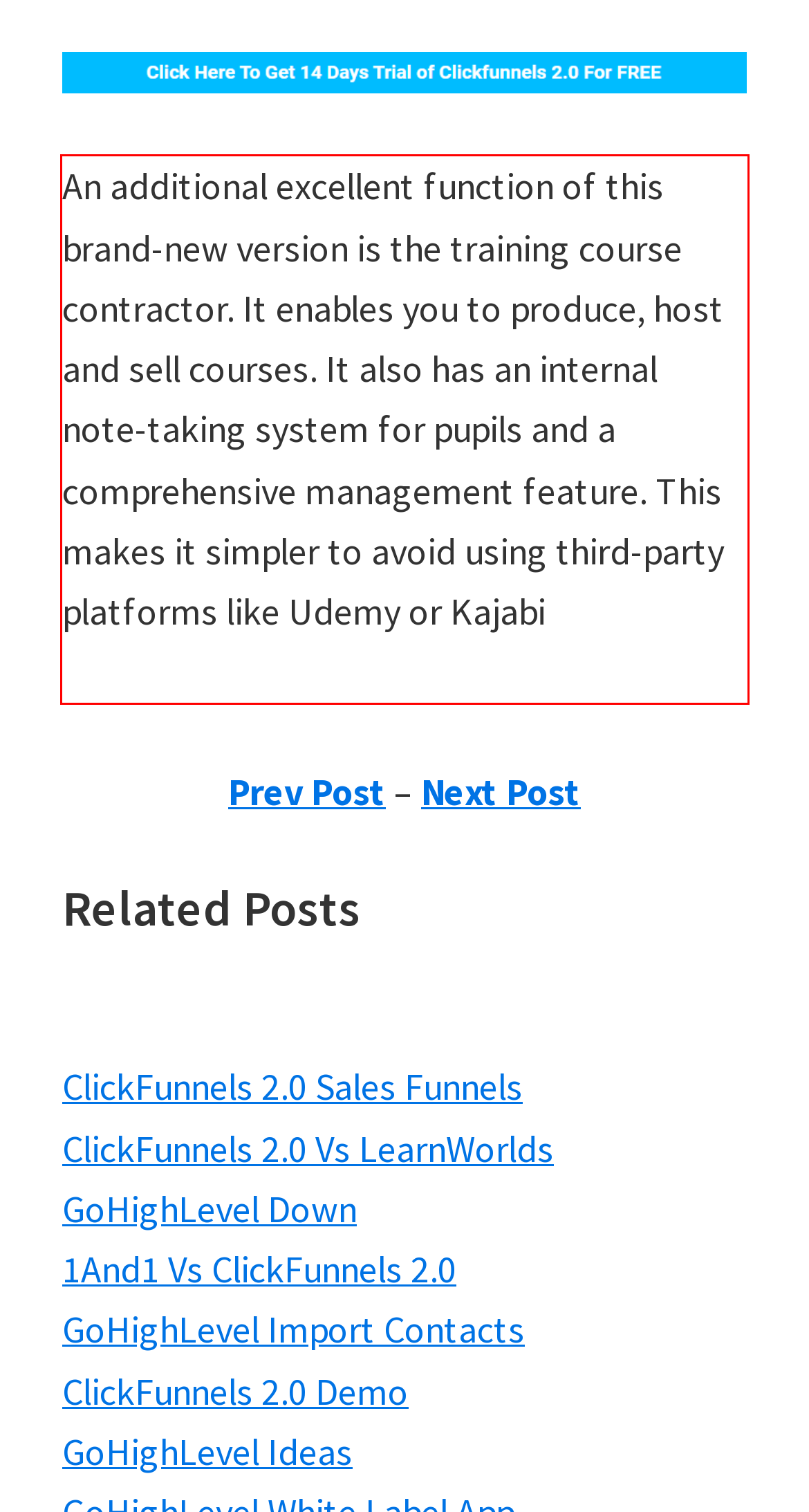Analyze the red bounding box in the provided webpage screenshot and generate the text content contained within.

An additional excellent function of this brand-new version is the training course contractor. It enables you to produce, host and sell courses. It also has an internal note-taking system for pupils and a comprehensive management feature. This makes it simpler to avoid using third-party platforms like Udemy or Kajabi ClickFunnels 2.0 Vs Power Lead System